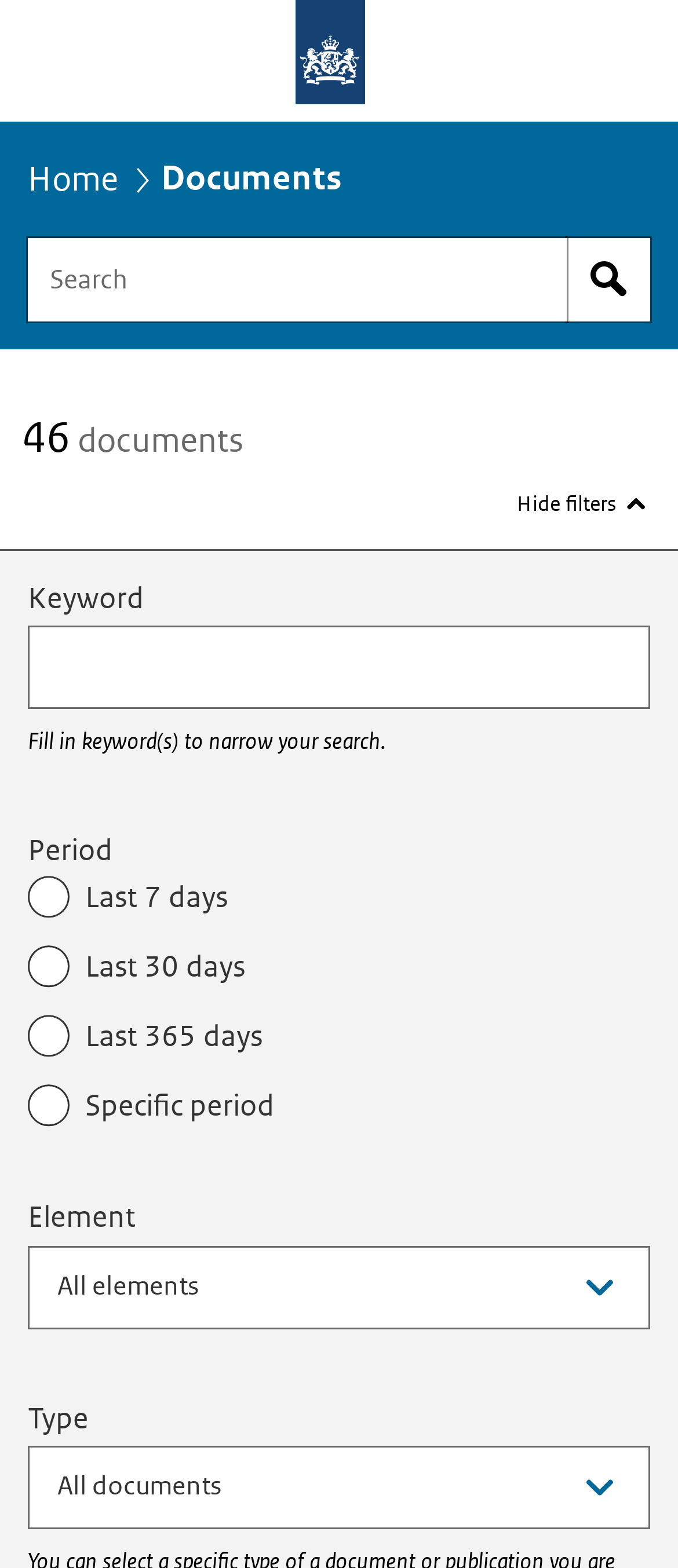Show the bounding box coordinates for the HTML element described as: "parent_node: Go to content".

[0.0, 0.0, 1.0, 0.078]